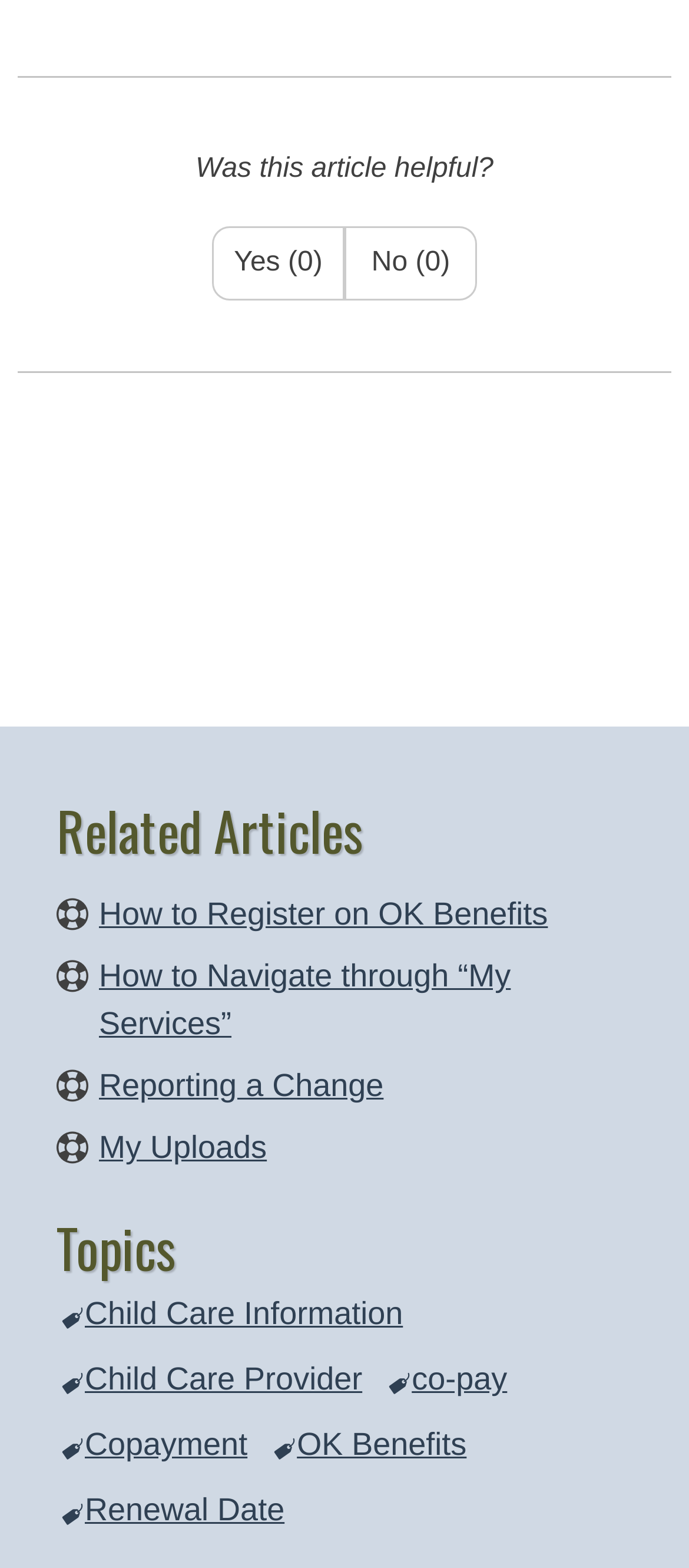Based on the element description Copayment, identify the bounding box of the UI element in the given webpage screenshot. The coordinates should be in the format (top-left x, top-left y, bottom-right x, bottom-right y) and must be between 0 and 1.

[0.082, 0.904, 0.39, 0.946]